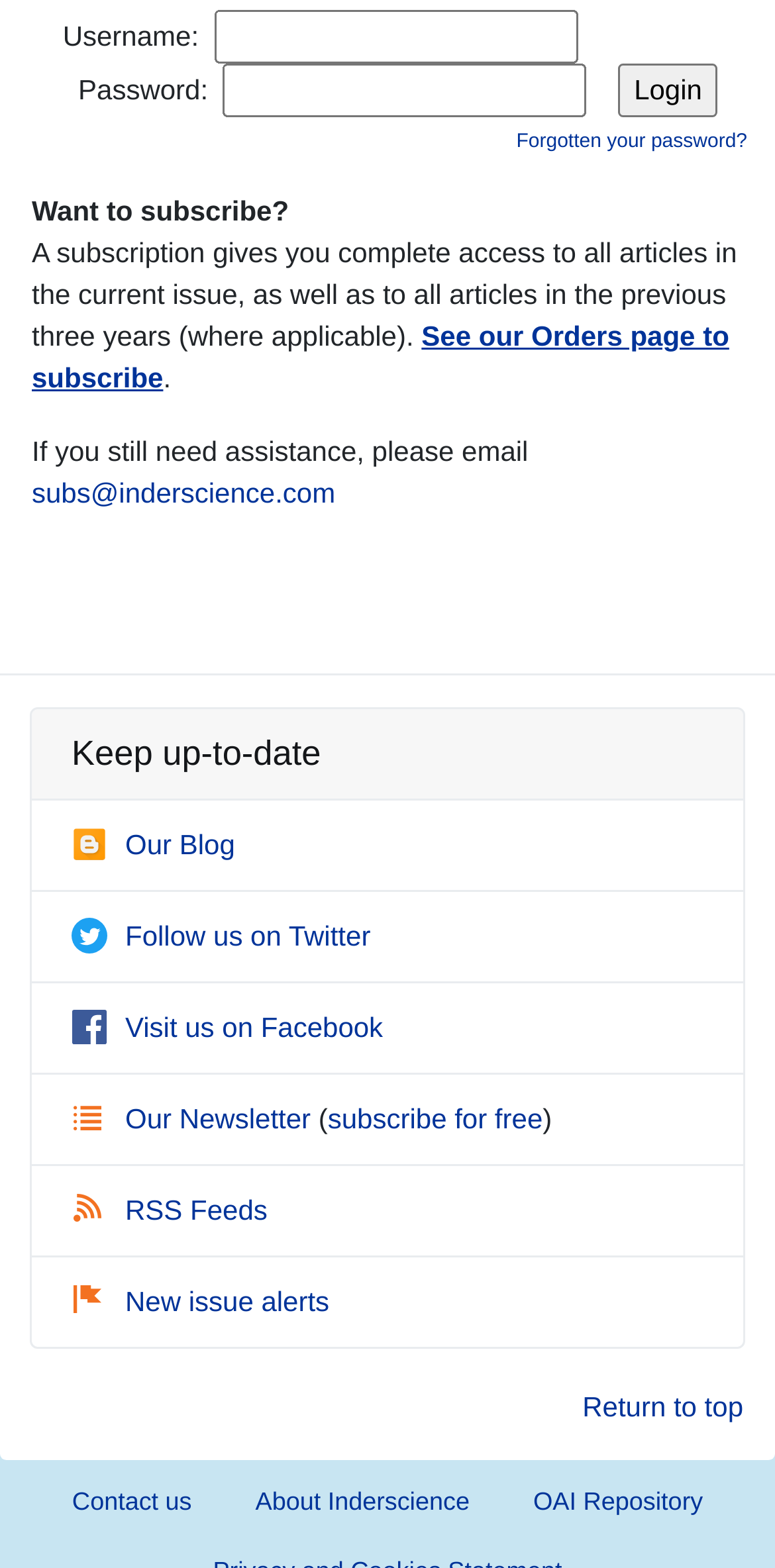Pinpoint the bounding box coordinates of the clickable element to carry out the following instruction: "Enter username."

[0.276, 0.006, 0.746, 0.041]